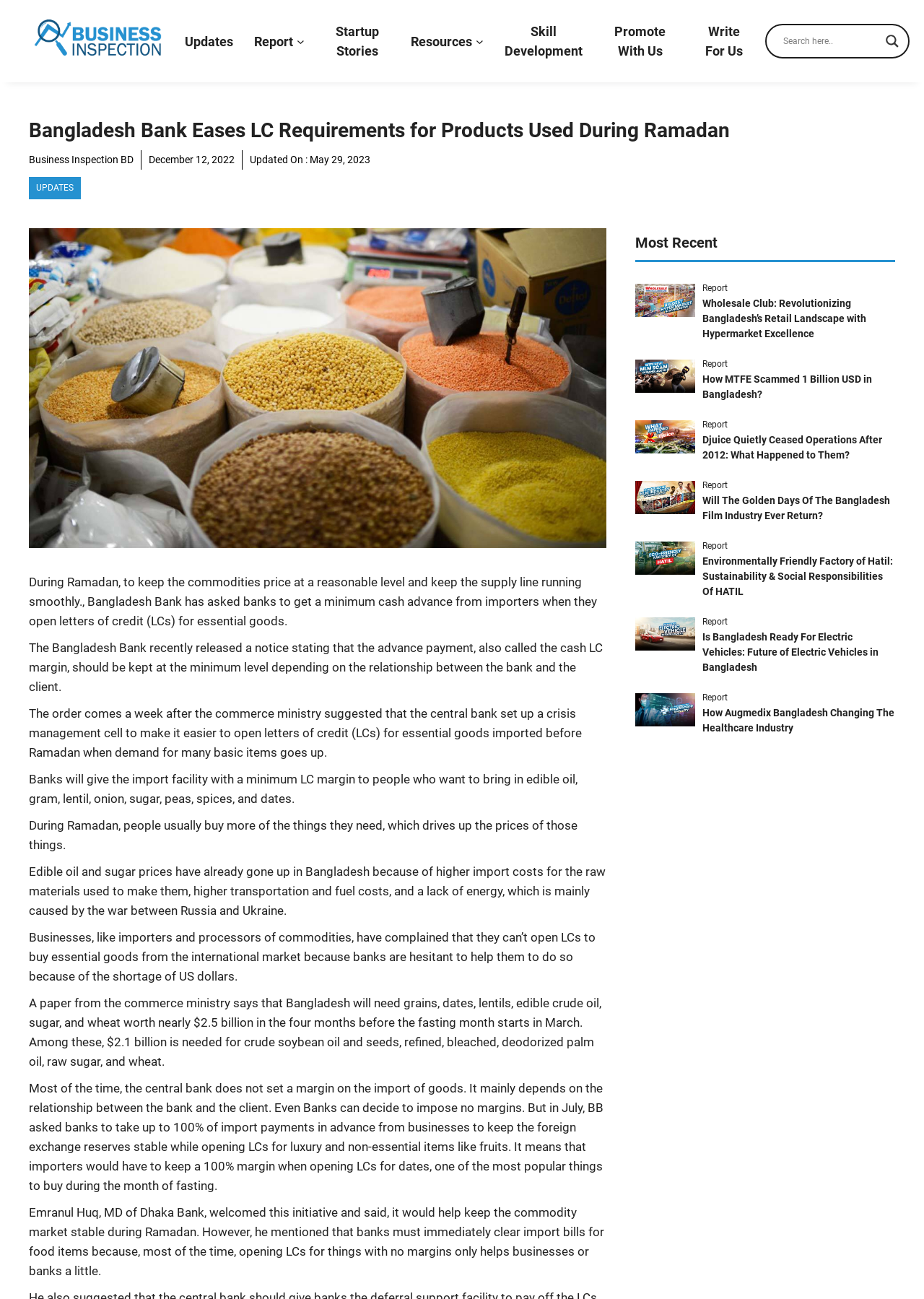Using the image as a reference, answer the following question in as much detail as possible:
What is the main topic of the article?

Based on the webpage content, the main topic of the article is about Bangladesh Bank's easing of LC requirements for products used during Ramadan, which is evident from the heading and the subsequent paragraphs that discuss the details of the policy.